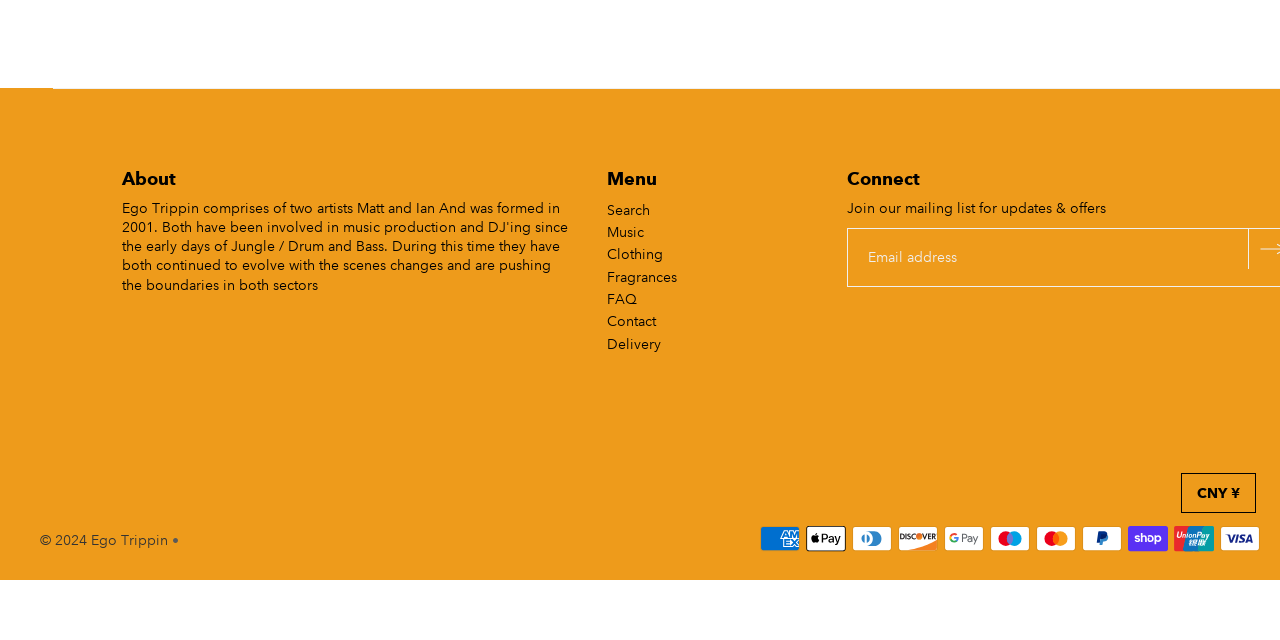Based on the provided description, "Careers", find the bounding box of the corresponding UI element in the screenshot.

None